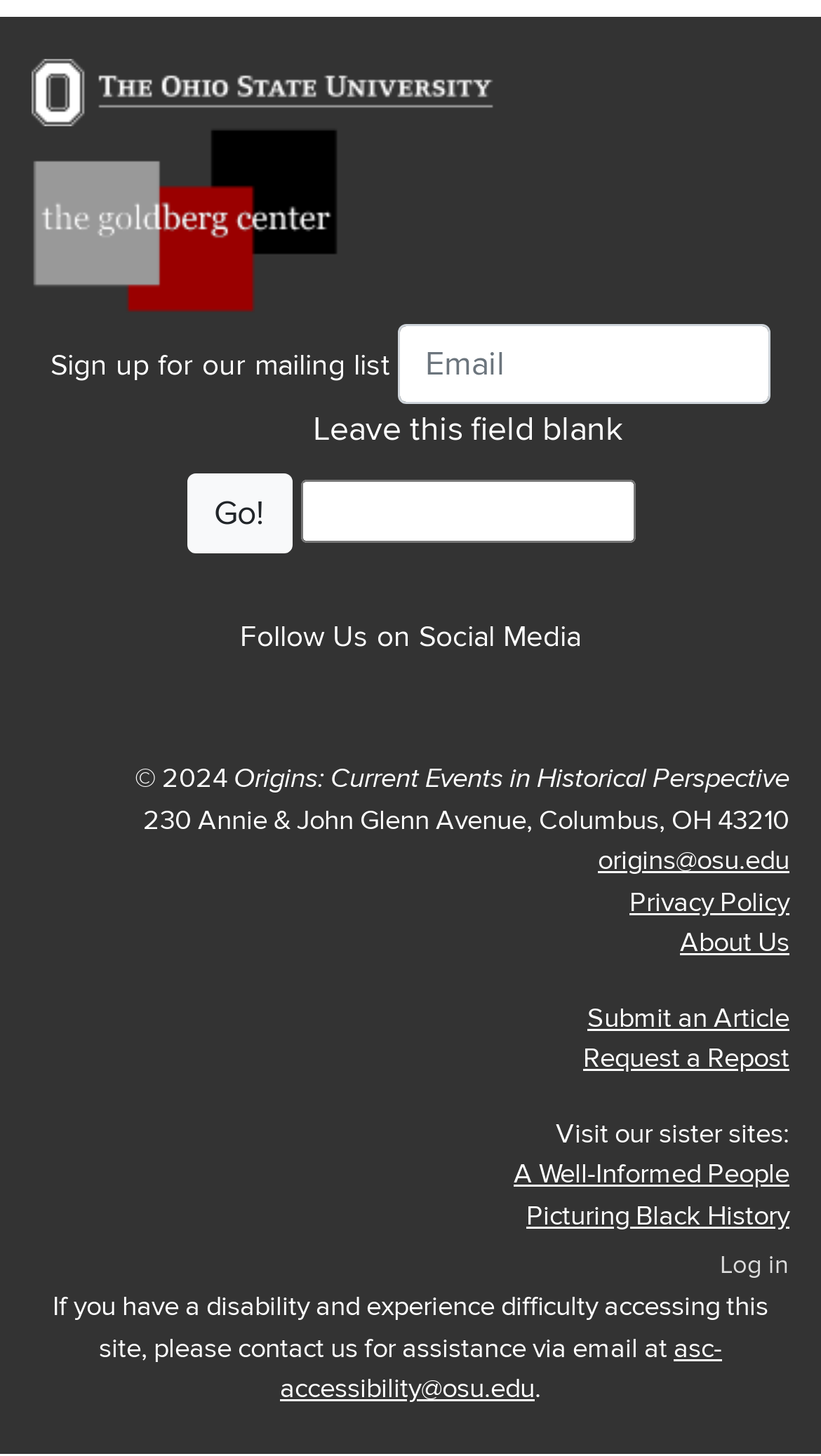Respond to the question below with a single word or phrase: What is the name of the university?

The Ohio State University